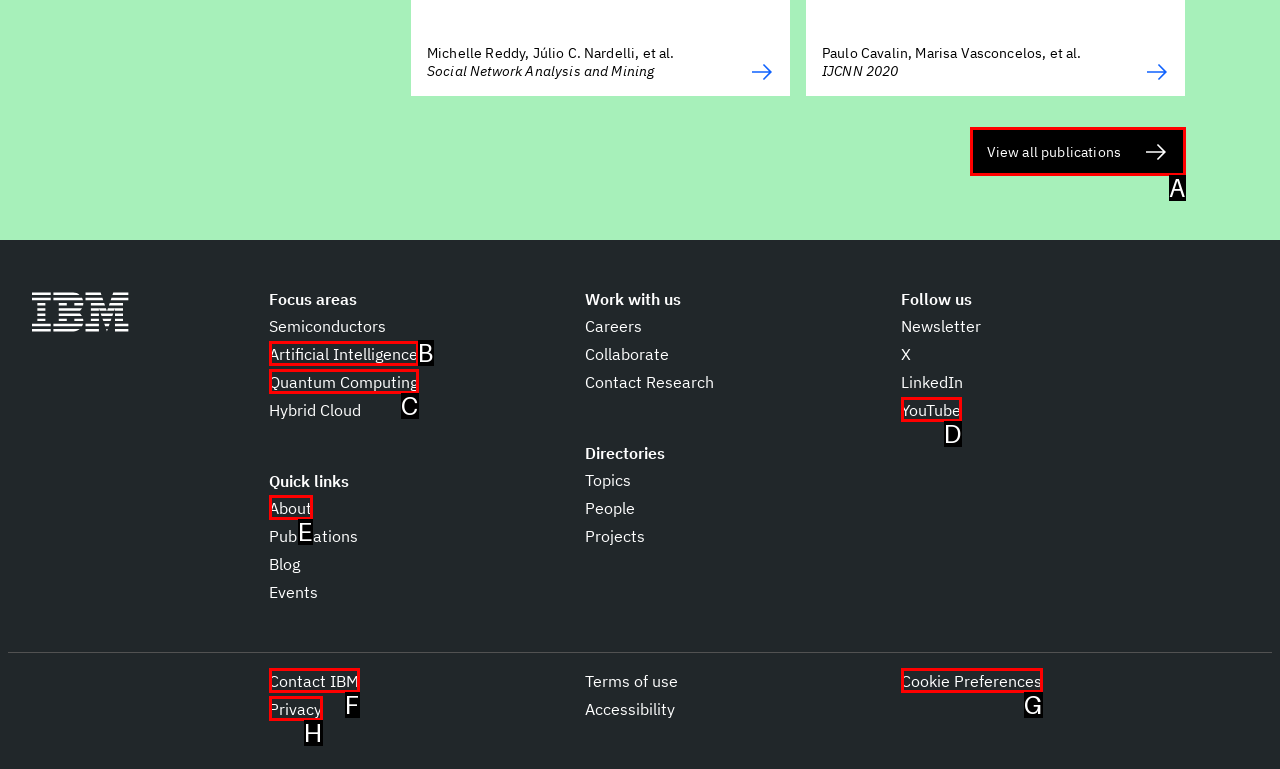Determine which HTML element fits the description: View all publications. Answer with the letter corresponding to the correct choice.

A